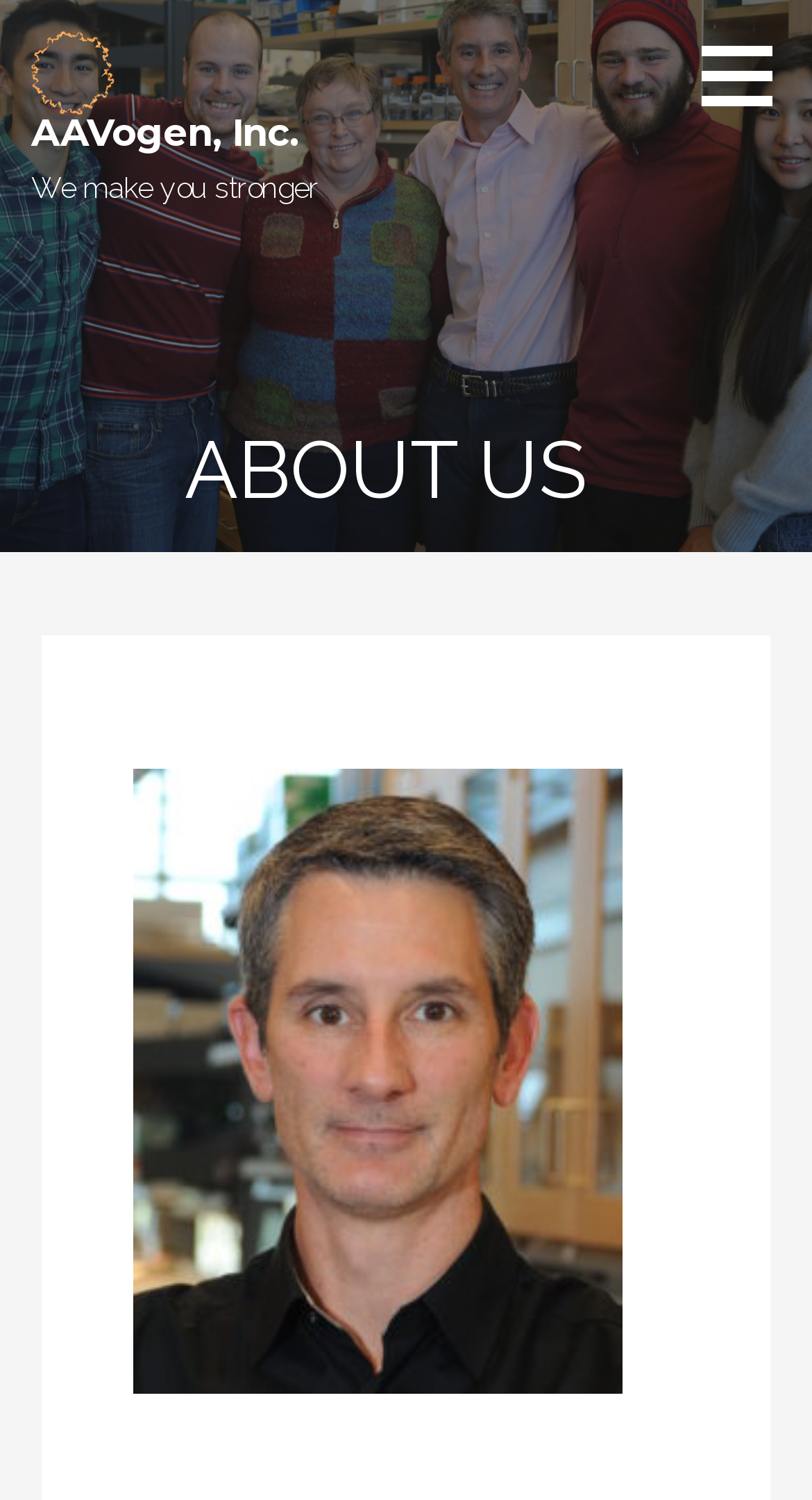Answer the question in a single word or phrase:
What is the subject of the image below the heading?

DSC_1930